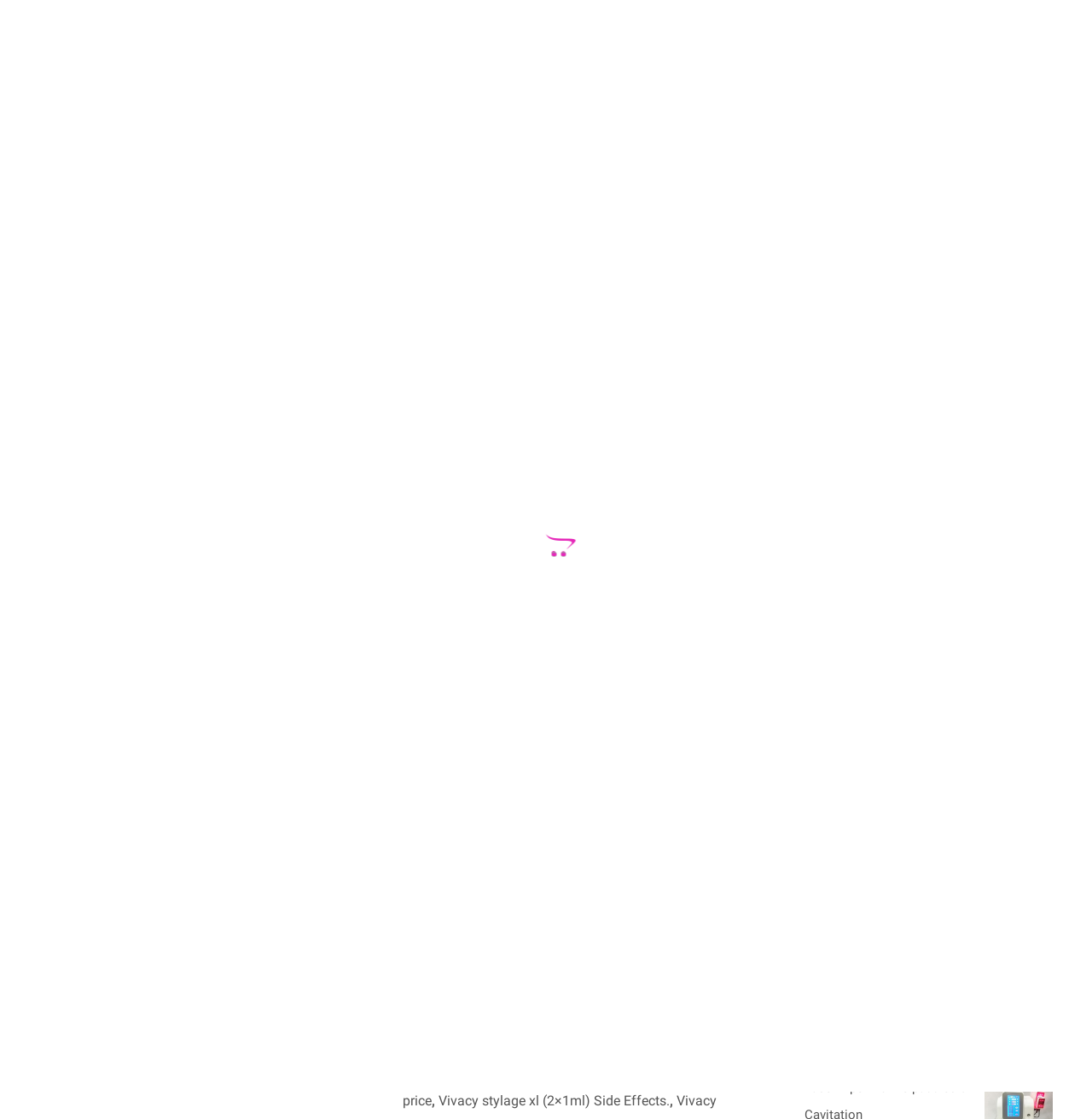What is the phone number of DermalFillersSupplier?
Answer with a single word or phrase by referring to the visual content.

+1 (848) 243-0899